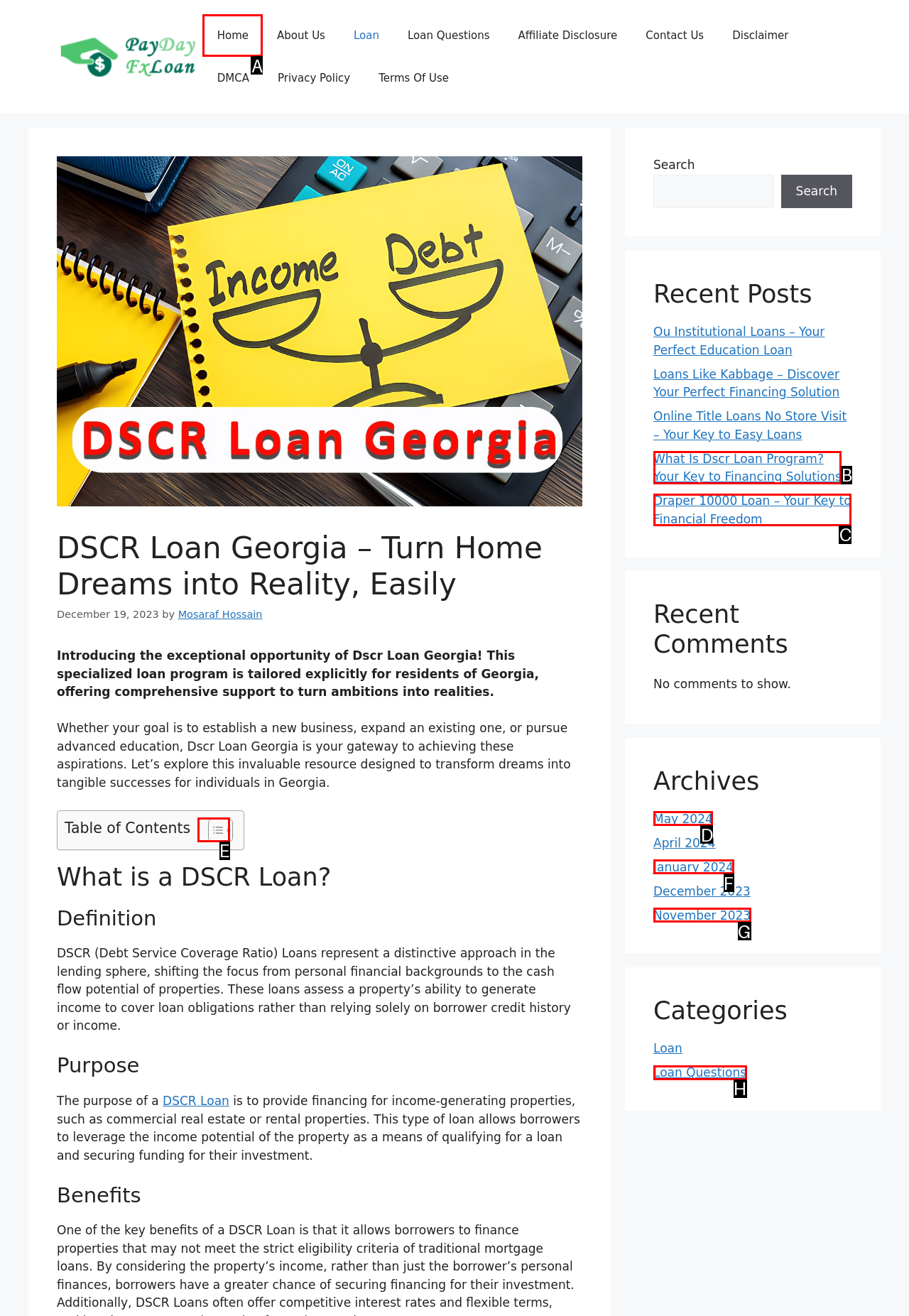Tell me which option I should click to complete the following task: Go to the 'Articles' section Answer with the option's letter from the given choices directly.

None